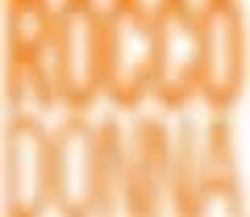Offer a detailed explanation of the image's components.

The image prominently features the name "Rocco Donna" in a bold, stylized orange font, which suggests an emphasis on sophistication and vibrancy. This design likely represents a salon or spa service associated with luxury and self-care, aligning with the theme of hospitality and wellness highlighted under the "Hotel Services" section. The bright color and dynamic typography evoke a sense of modernity and trendiness, inviting guests to explore the services offered by Rocco Donna Salon.